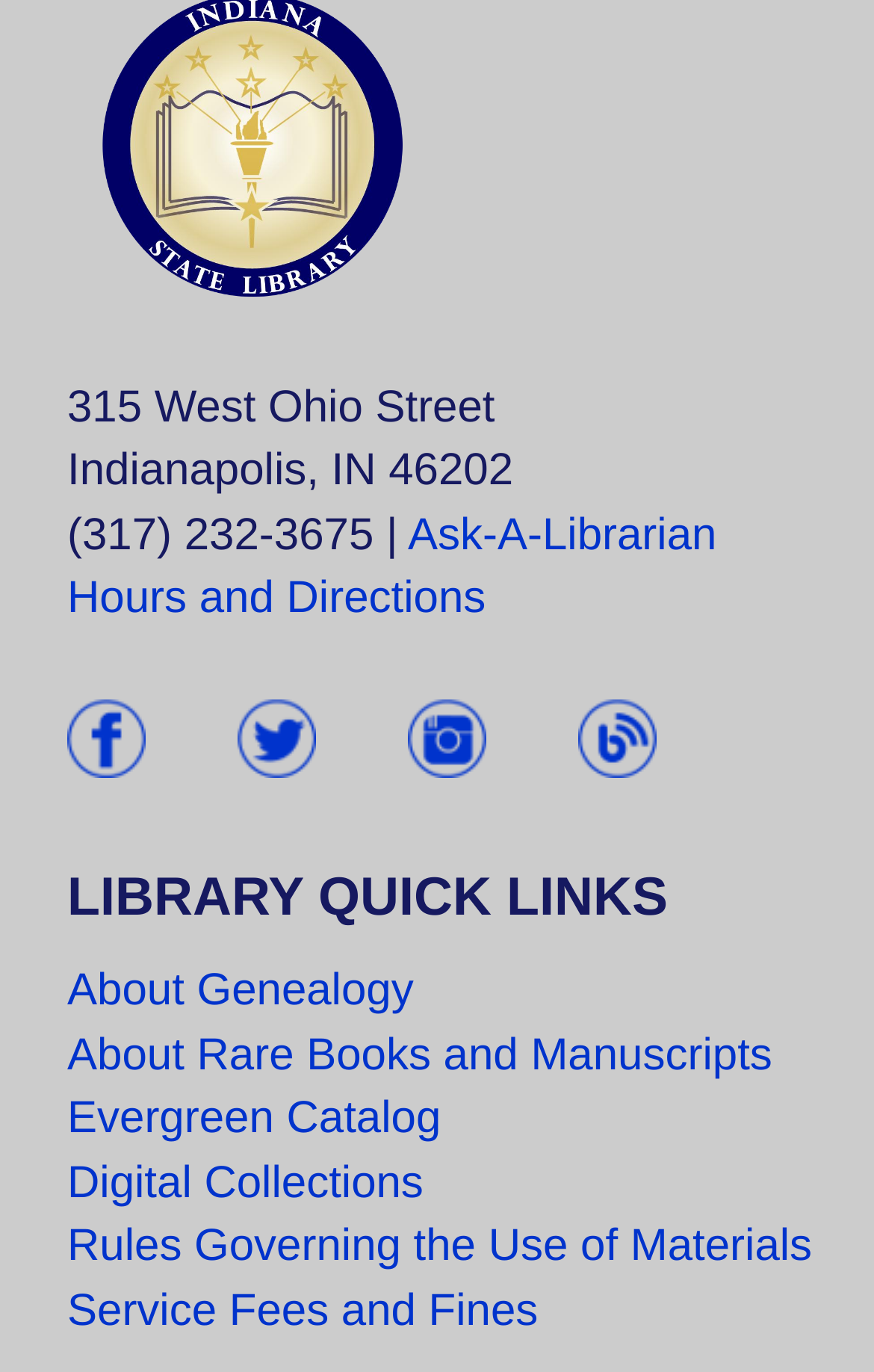Locate the bounding box coordinates of the area that needs to be clicked to fulfill the following instruction: "Visit Indiana State Library on Facebook". The coordinates should be in the format of four float numbers between 0 and 1, namely [left, top, right, bottom].

[0.077, 0.51, 0.167, 0.567]